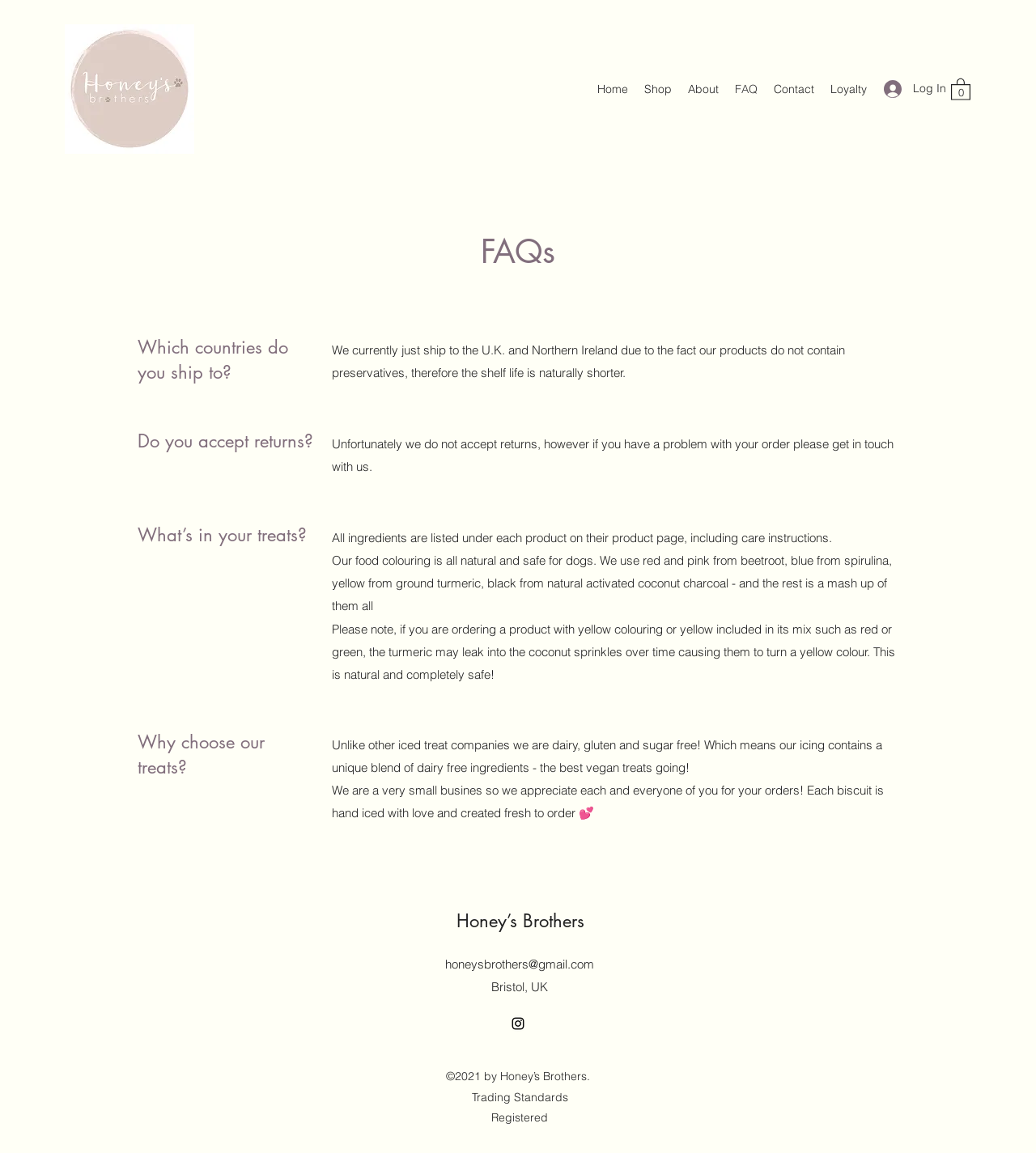Where is the company located?
From the details in the image, provide a complete and detailed answer to the question.

The company's location is mentioned at the bottom of the page, stating that they are based in Bristol, UK.